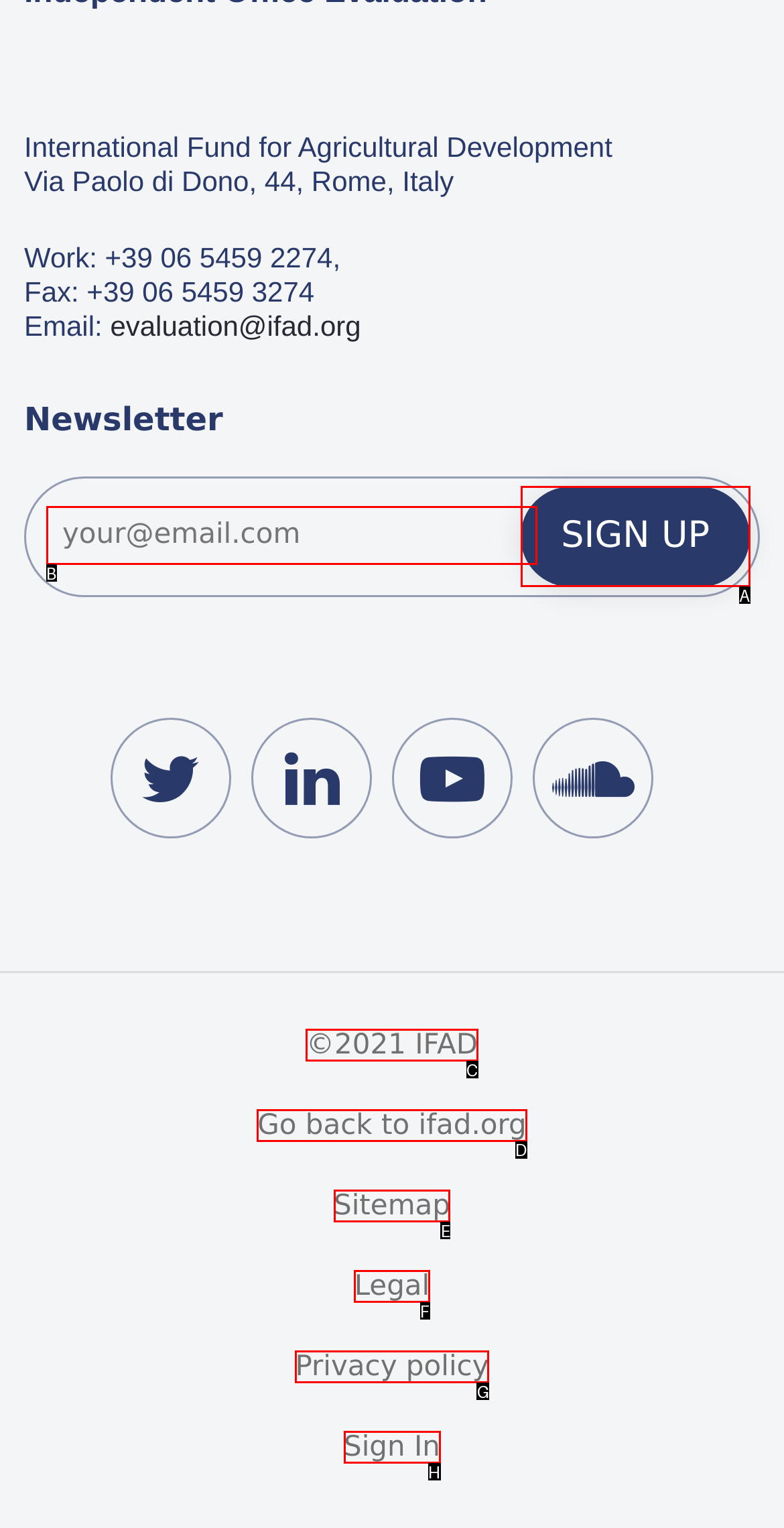Tell me which one HTML element I should click to complete the following task: Go back to ifad.org Answer with the option's letter from the given choices directly.

D